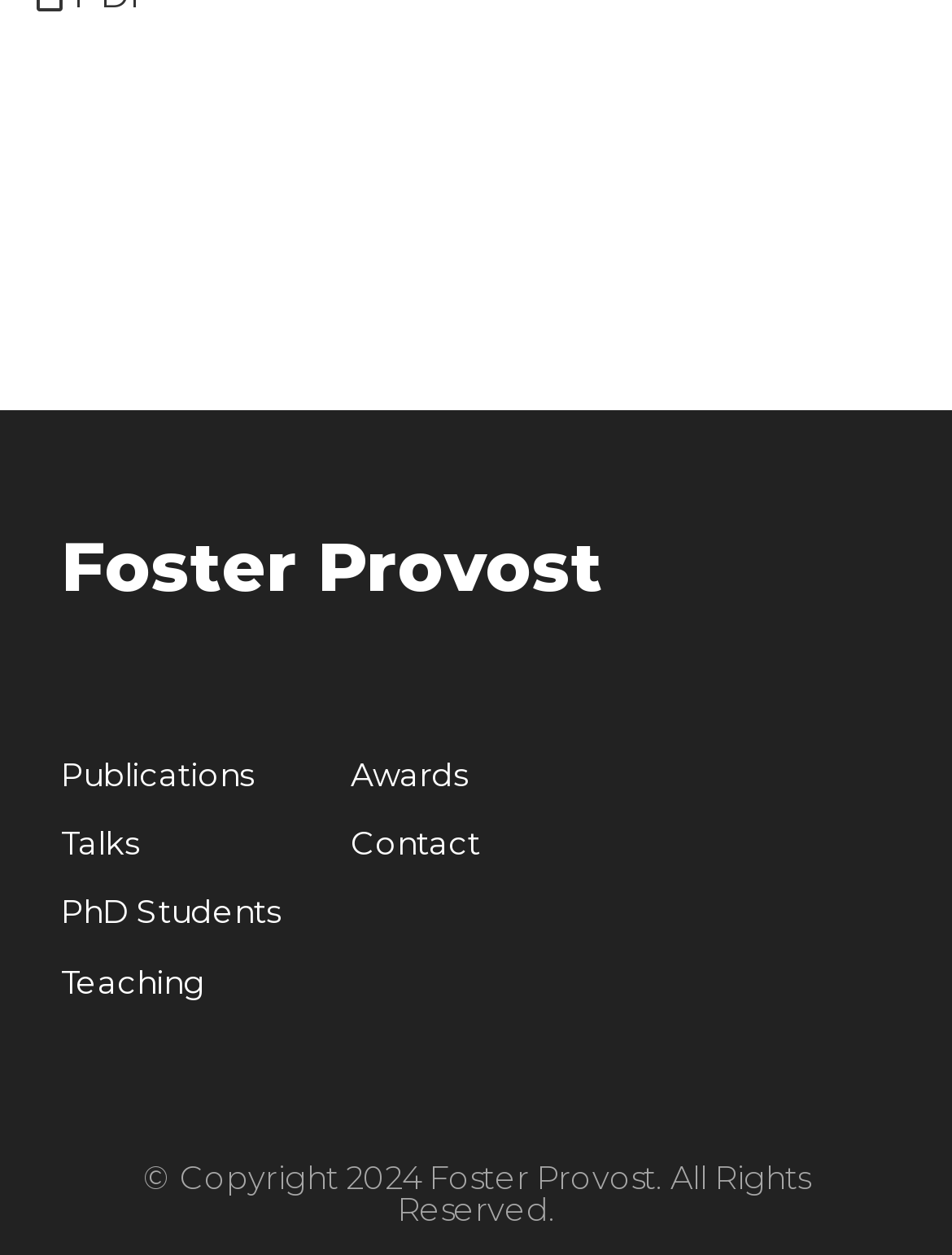What are the categories of information available on this webpage?
Based on the image content, provide your answer in one word or a short phrase.

Publications, Talks, PhD Students, Teaching, Awards, Contact